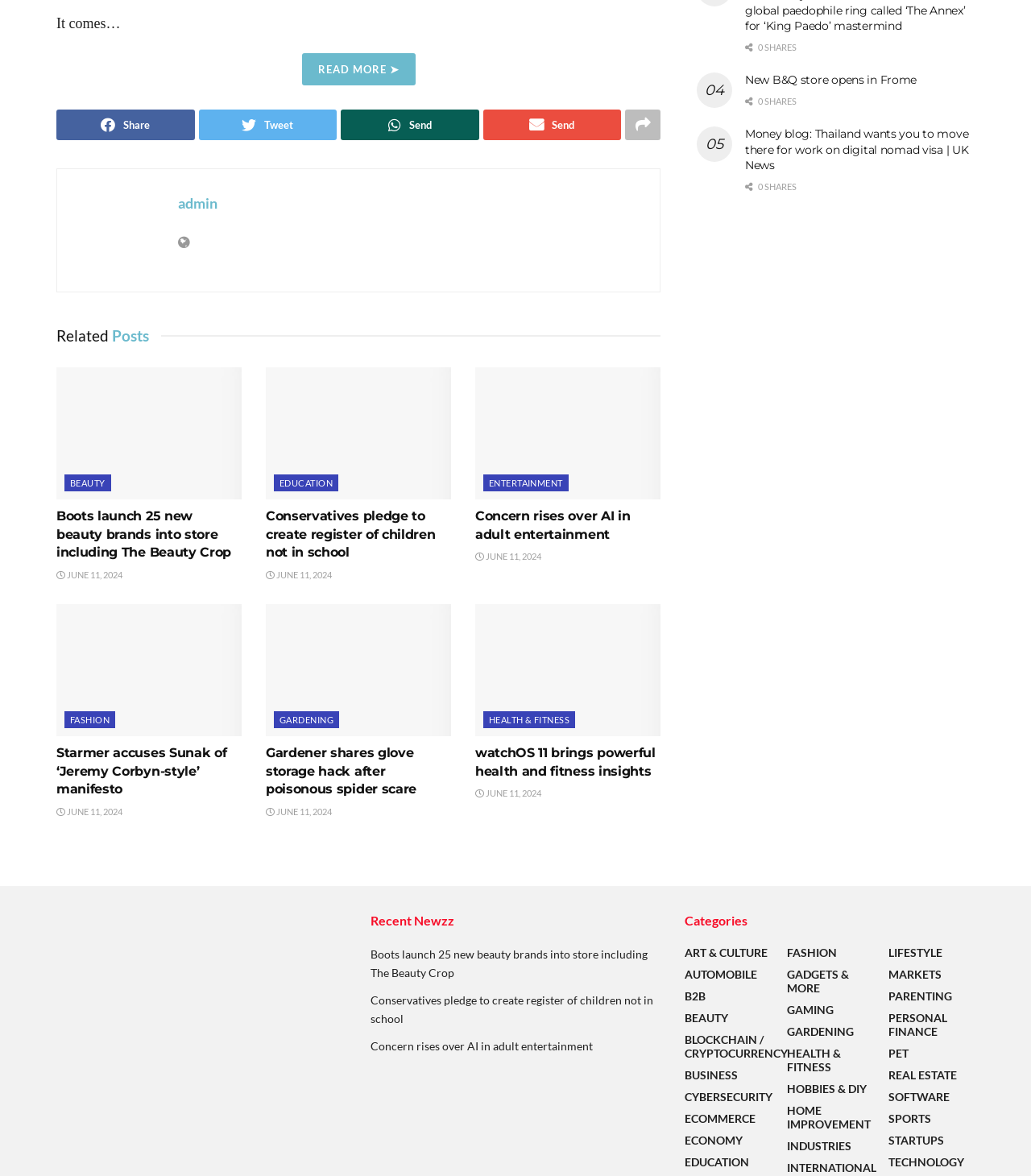Please provide the bounding box coordinate of the region that matches the element description: Share 0. Coordinates should be in the format (top-left x, top-left y, bottom-right x, bottom-right y) and all values should be between 0 and 1.

[0.723, 0.169, 0.766, 0.194]